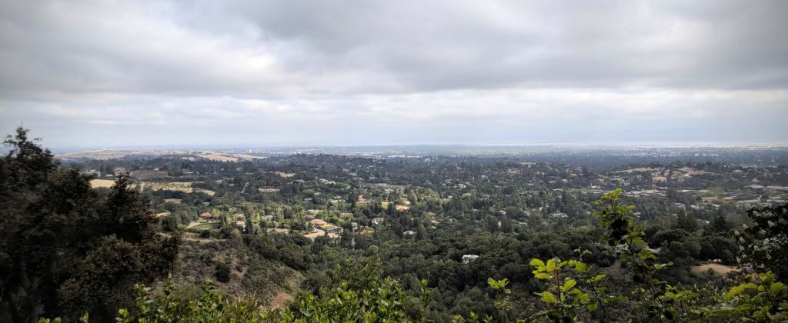Provide an in-depth description of the image you see.

This panoramic view captures the sprawling beauty of Silicon Valley as seen from Rhus Ridge Trail. The landscape is a blend of gentle rolling hills and dense greenery, dotted with residential areas that reflect the region's blend of nature and urban life. In the distance, the famous dish at Stanford is visible on the left, while the shoreline of Shoreline Amphitheatre stretches out to the right. The scene is framed by a cloudy sky that adds depth to the vista, contrasting with the vibrant greenery below. This location offers hikers a rewarding glimpse into the vast expanse of Silicon Valley, illustrating the harmony between the natural environment and human development.